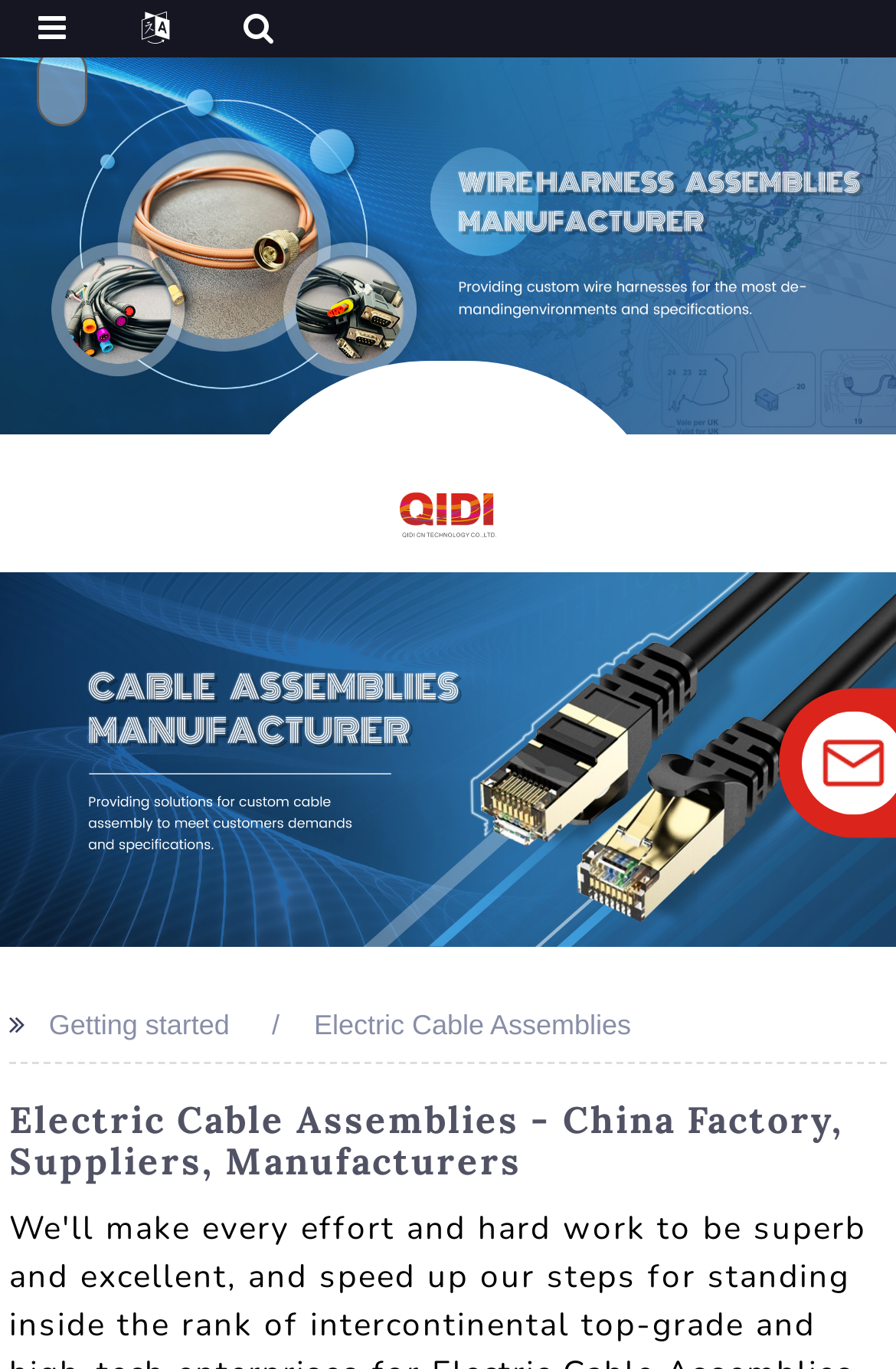Locate the headline of the webpage and generate its content.

Electric Cable Assemblies - China Factory, Suppliers, Manufacturers